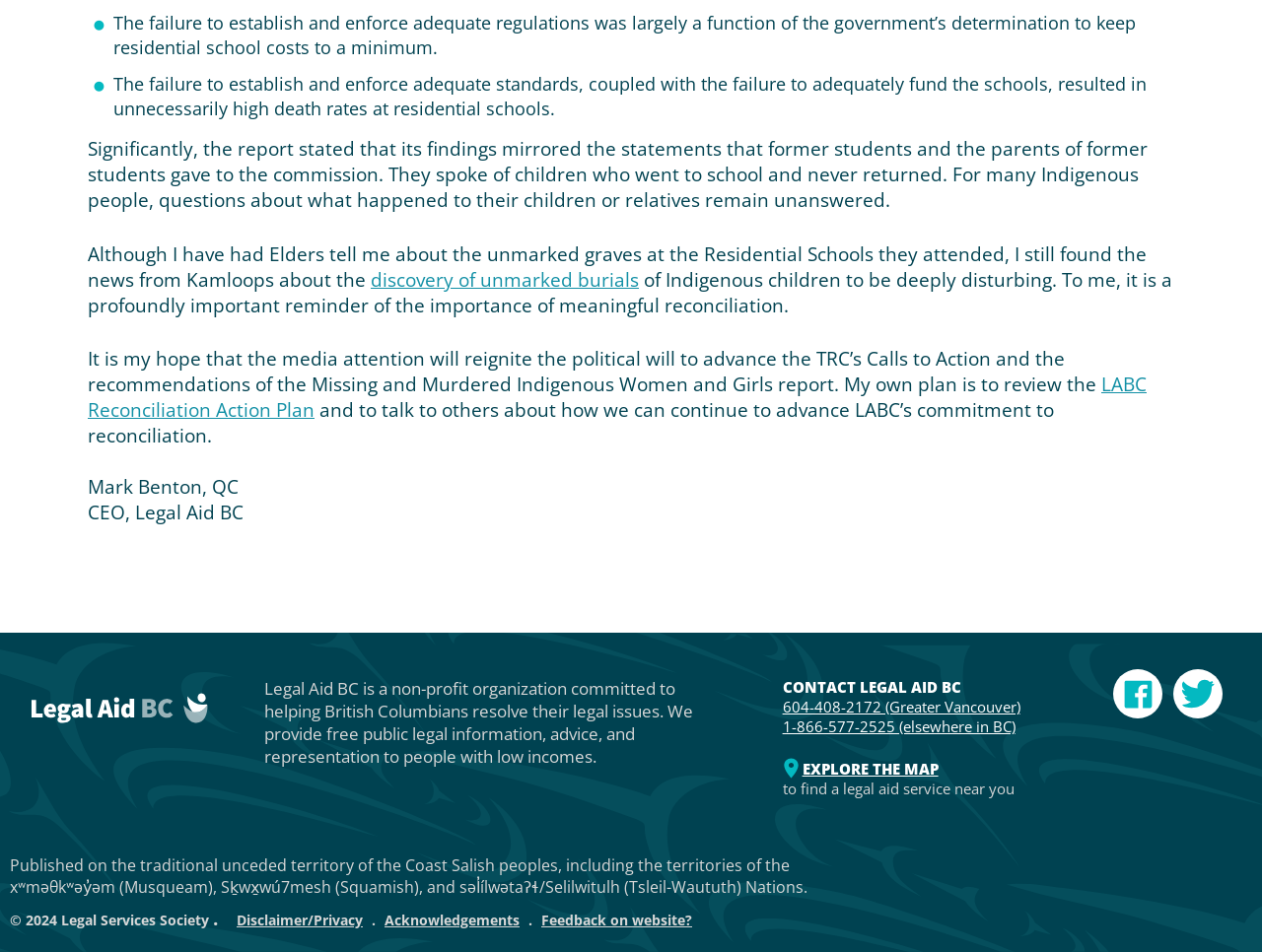Predict the bounding box of the UI element based on this description: "Powered Vehicles & Forklifts".

None